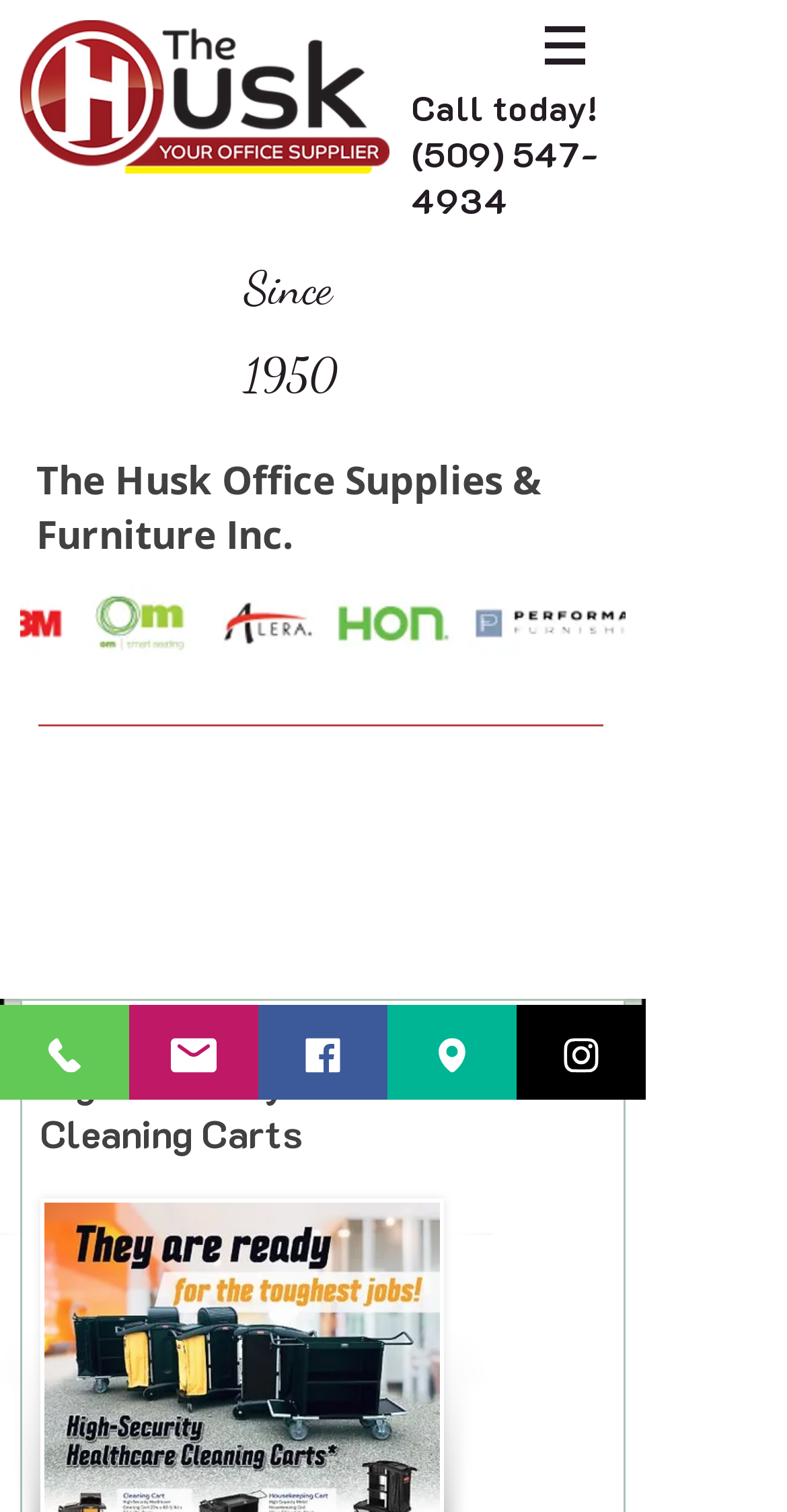What is the company name?
Look at the image and answer with only one word or phrase.

The Husk Office Supplies & Furniture Inc.